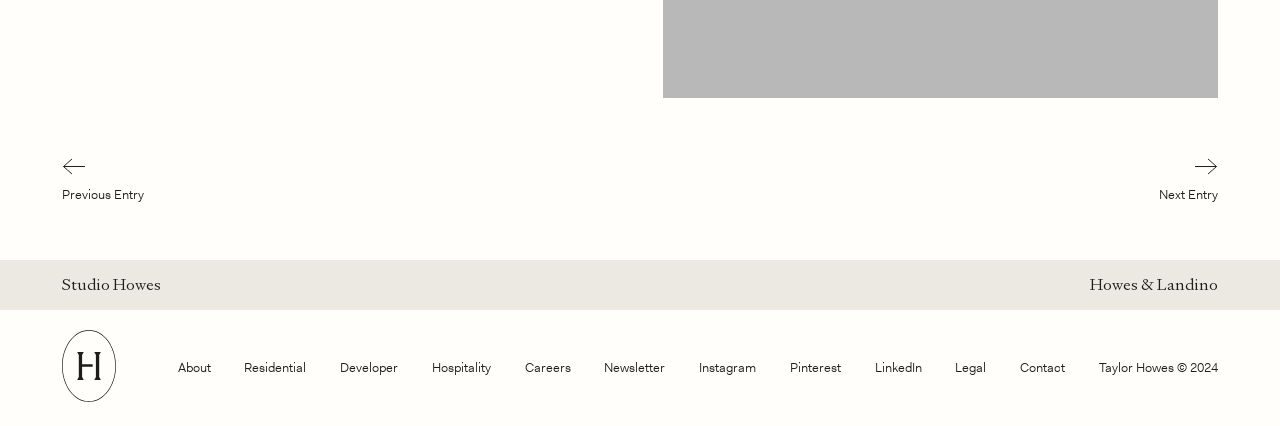Given the following UI element description: "title="Taylor Howes"", find the bounding box coordinates in the webpage screenshot.

[0.048, 0.905, 0.091, 0.954]